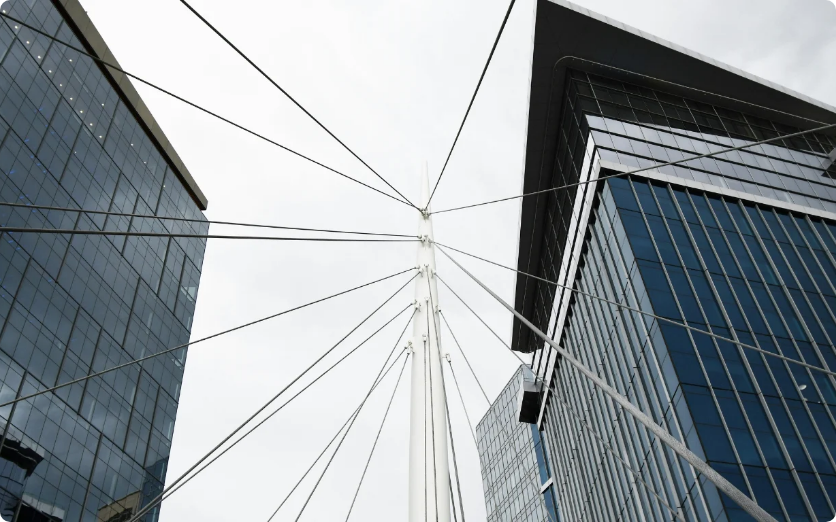Answer this question in one word or a short phrase: What is the purpose of the central supportive structure?

To connect buildings